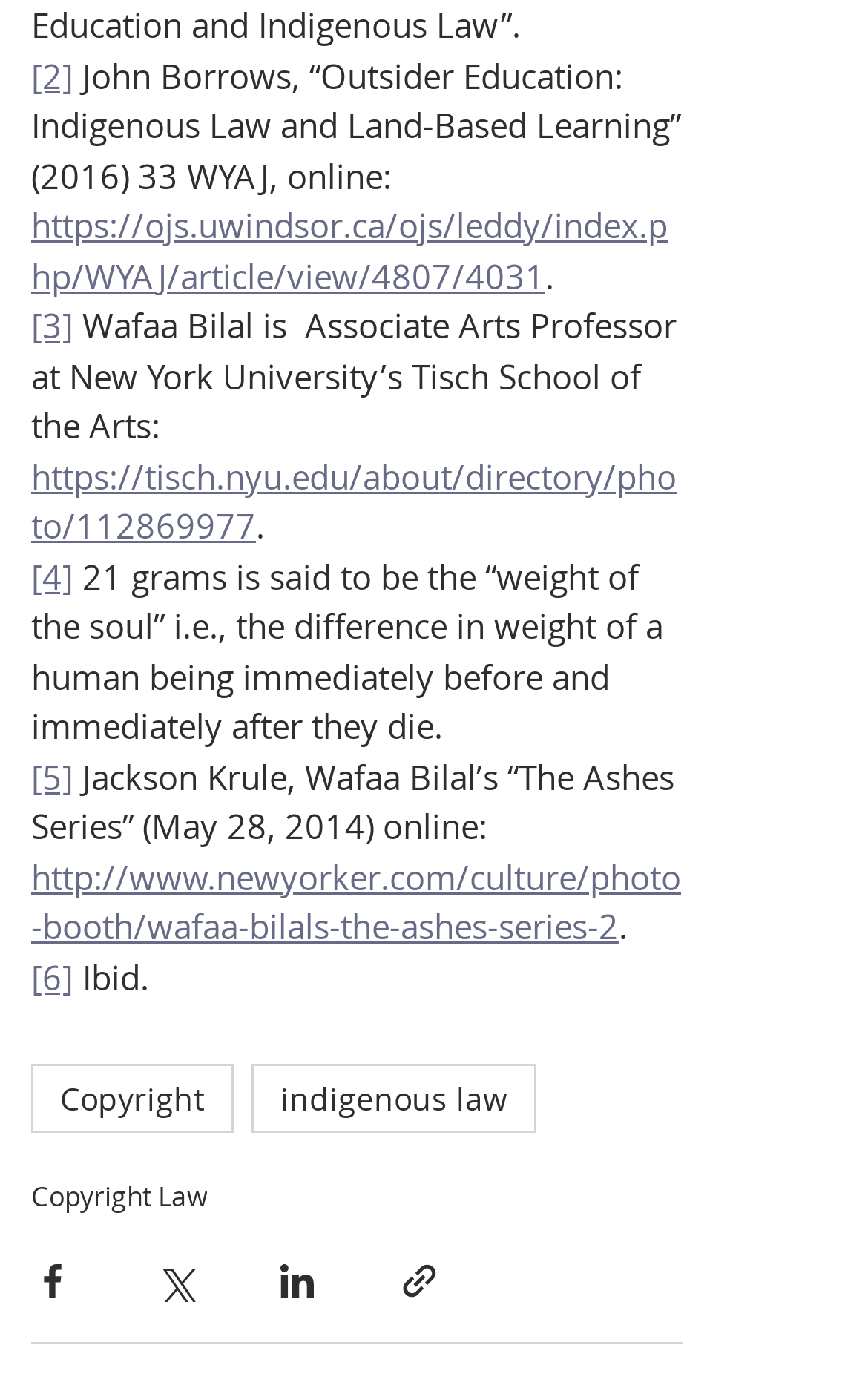Find the bounding box coordinates of the area that needs to be clicked in order to achieve the following instruction: "View Copyright information". The coordinates should be specified as four float numbers between 0 and 1, i.e., [left, top, right, bottom].

[0.036, 0.765, 0.269, 0.814]